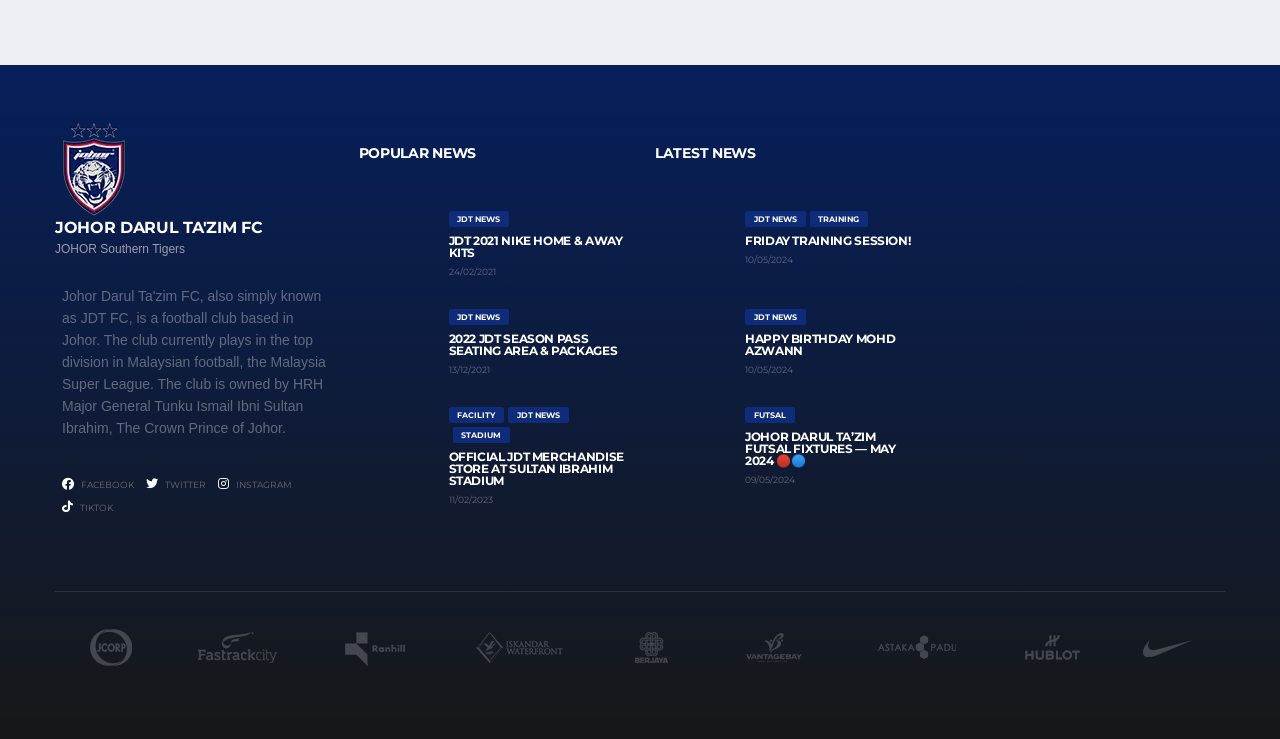Given the element description, predict the bounding box coordinates in the format (top-left x, top-left y, bottom-right x, bottom-right y), using floating point numbers between 0 and 1: parent_node: JOHOR DARUL TA'ZIM FC

[0.043, 0.217, 0.116, 0.238]